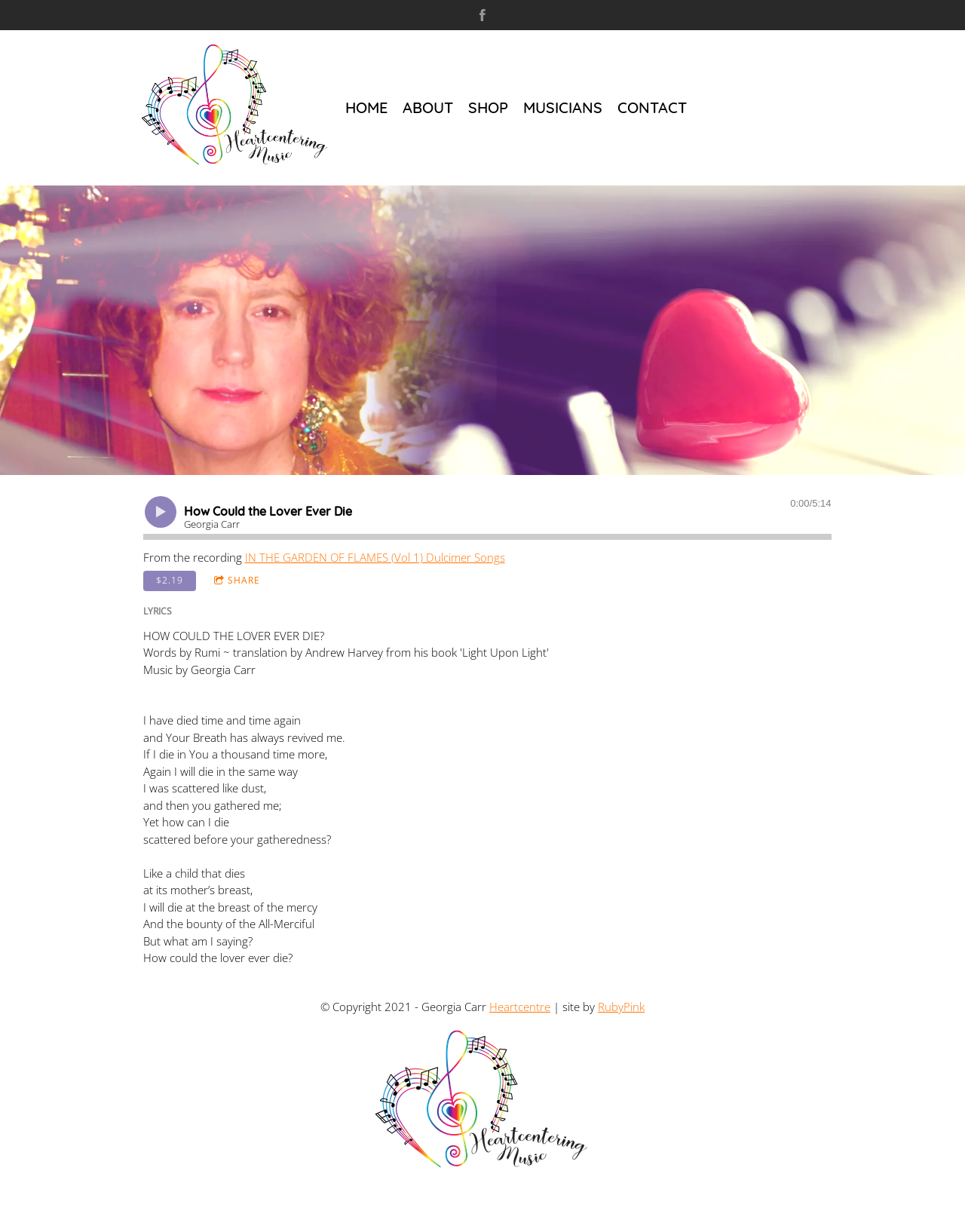Locate the bounding box coordinates of the region to be clicked to comply with the following instruction: "Play the song". The coordinates must be four float numbers between 0 and 1, in the form [left, top, right, bottom].

[0.15, 0.402, 0.182, 0.428]